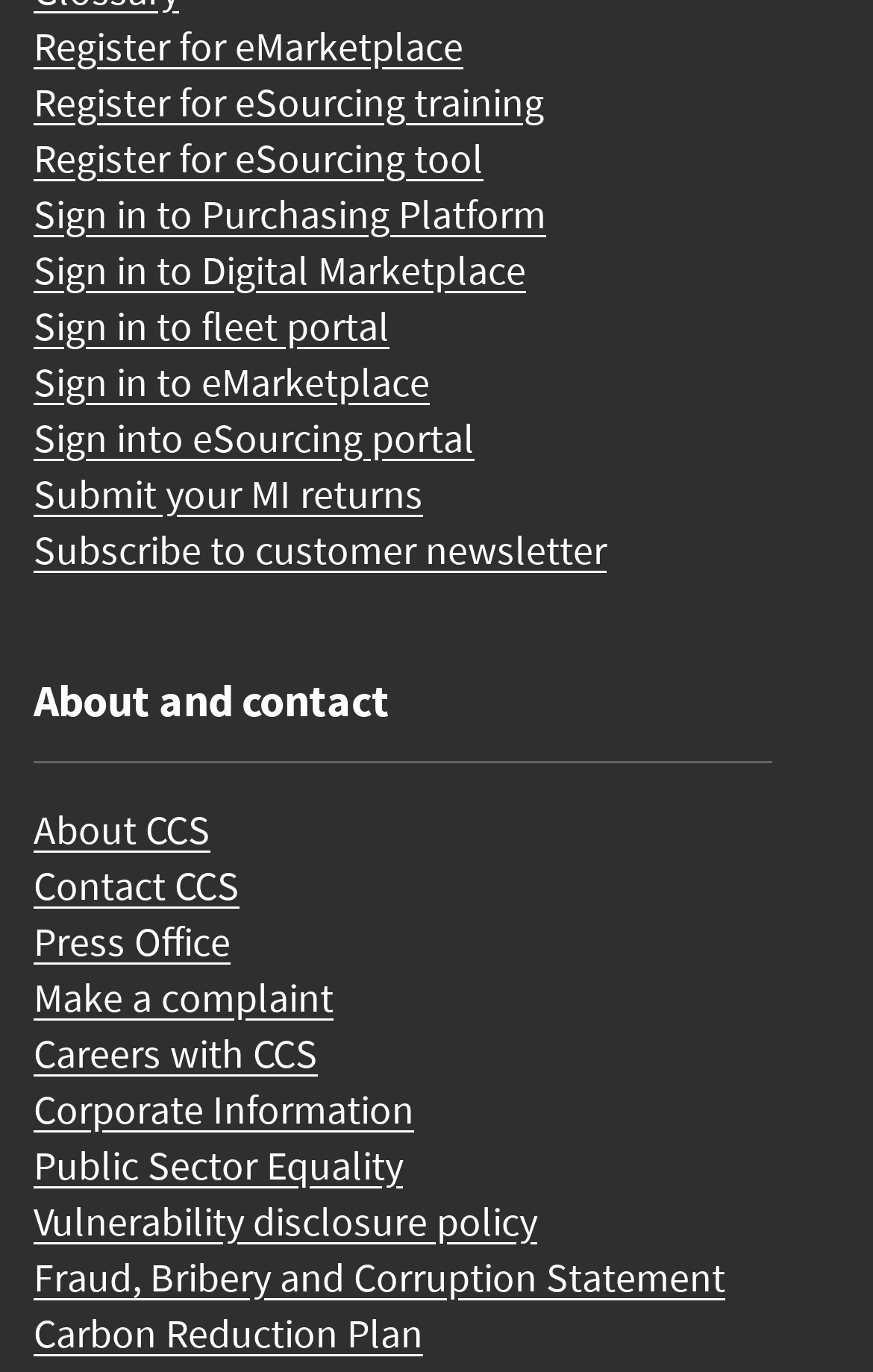Highlight the bounding box coordinates of the element that should be clicked to carry out the following instruction: "Sign in to Purchasing Platform". The coordinates must be given as four float numbers ranging from 0 to 1, i.e., [left, top, right, bottom].

[0.038, 0.137, 0.626, 0.174]